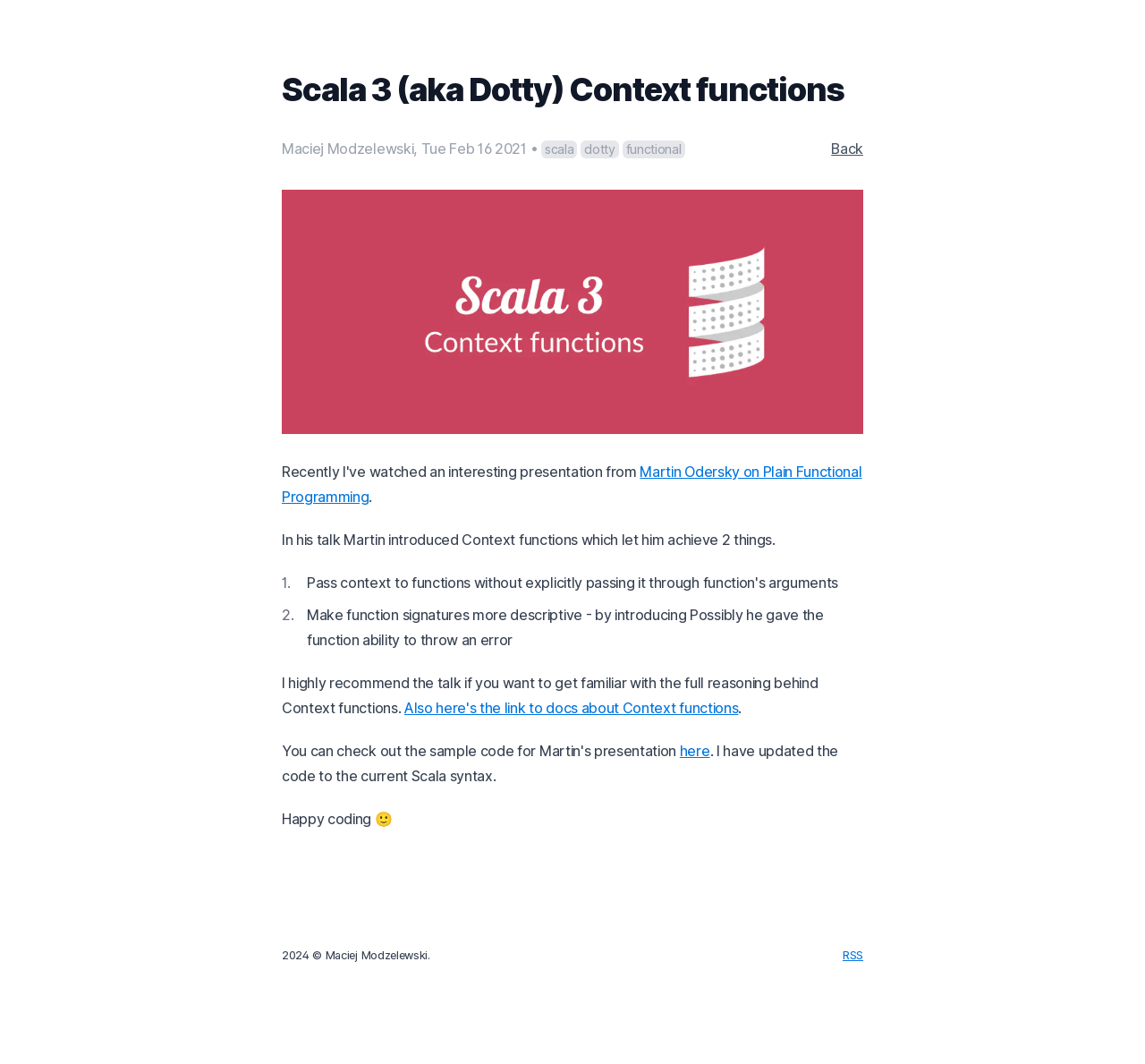Determine the main text heading of the webpage and provide its content.

Scala 3 (aka Dotty) Context functions